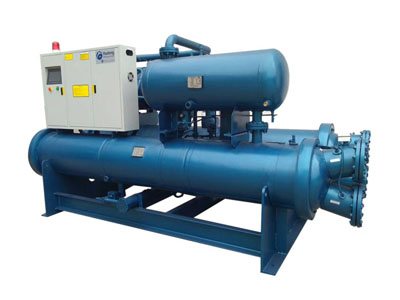Generate an in-depth description of the visual content.

The image features a flooded type screw chiller, a specialized piece of equipment designed for efficient temperature regulation in large facilities. This blue chiller has a robust structure with an integrated control panel, showcasing its modern design and functionality. The unit is used primarily in industrial and commercial environments, such as power plants, factories, hotels, and healthcare facilities. Flooded type screw chillers are known for their energy efficiency and reliability, as they effectively transfer heat from the internal environment to the external surroundings, ensuring optimal comfort and operational efficiency. Their suitability for spaces with a consistent and reliable water supply makes them a preferred choice for businesses seeking effective climate control solutions.